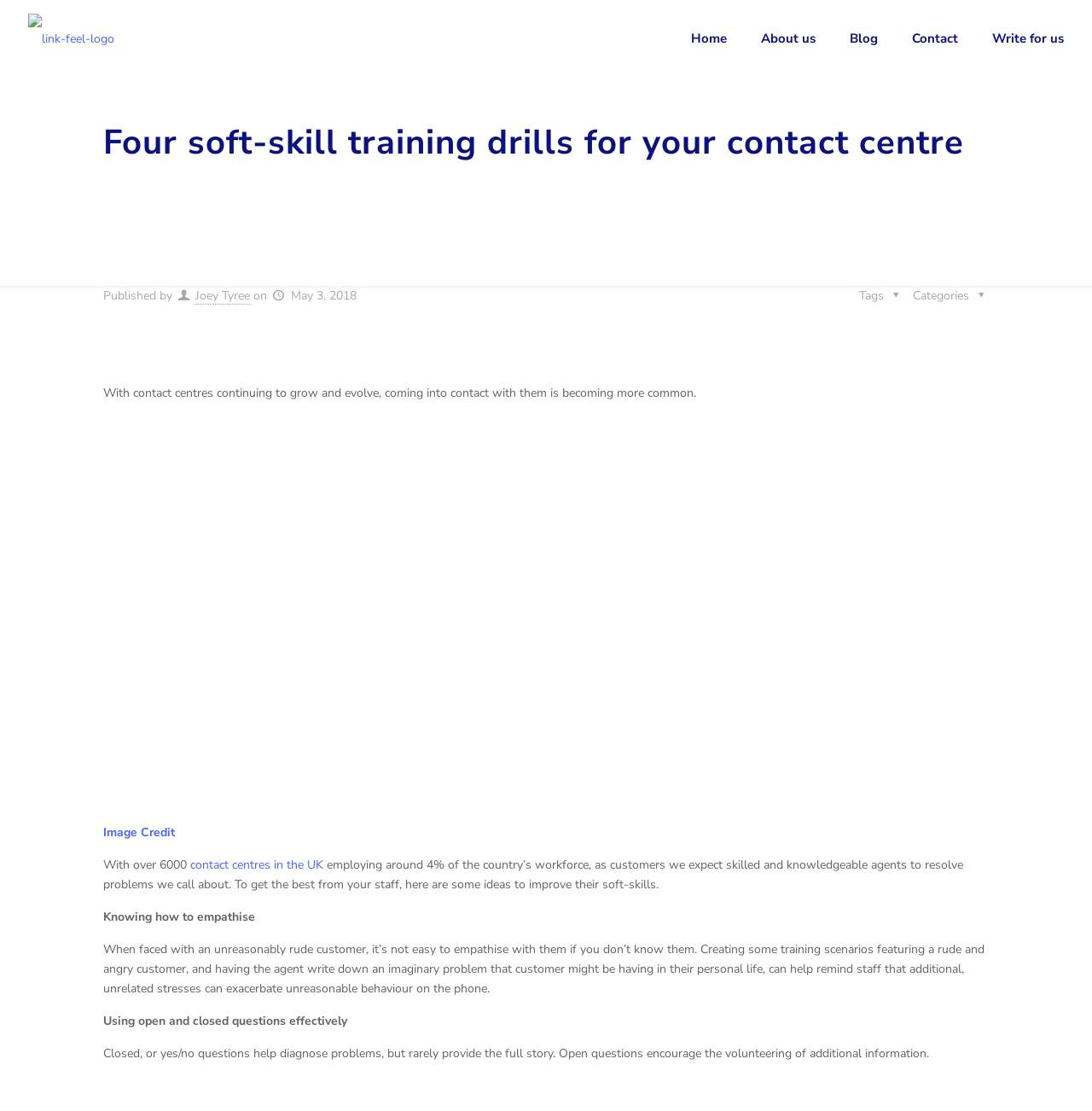Find the bounding box coordinates of the clickable area required to complete the following action: "Click the 'Write for us' link".

[0.893, 0.0, 0.99, 0.069]